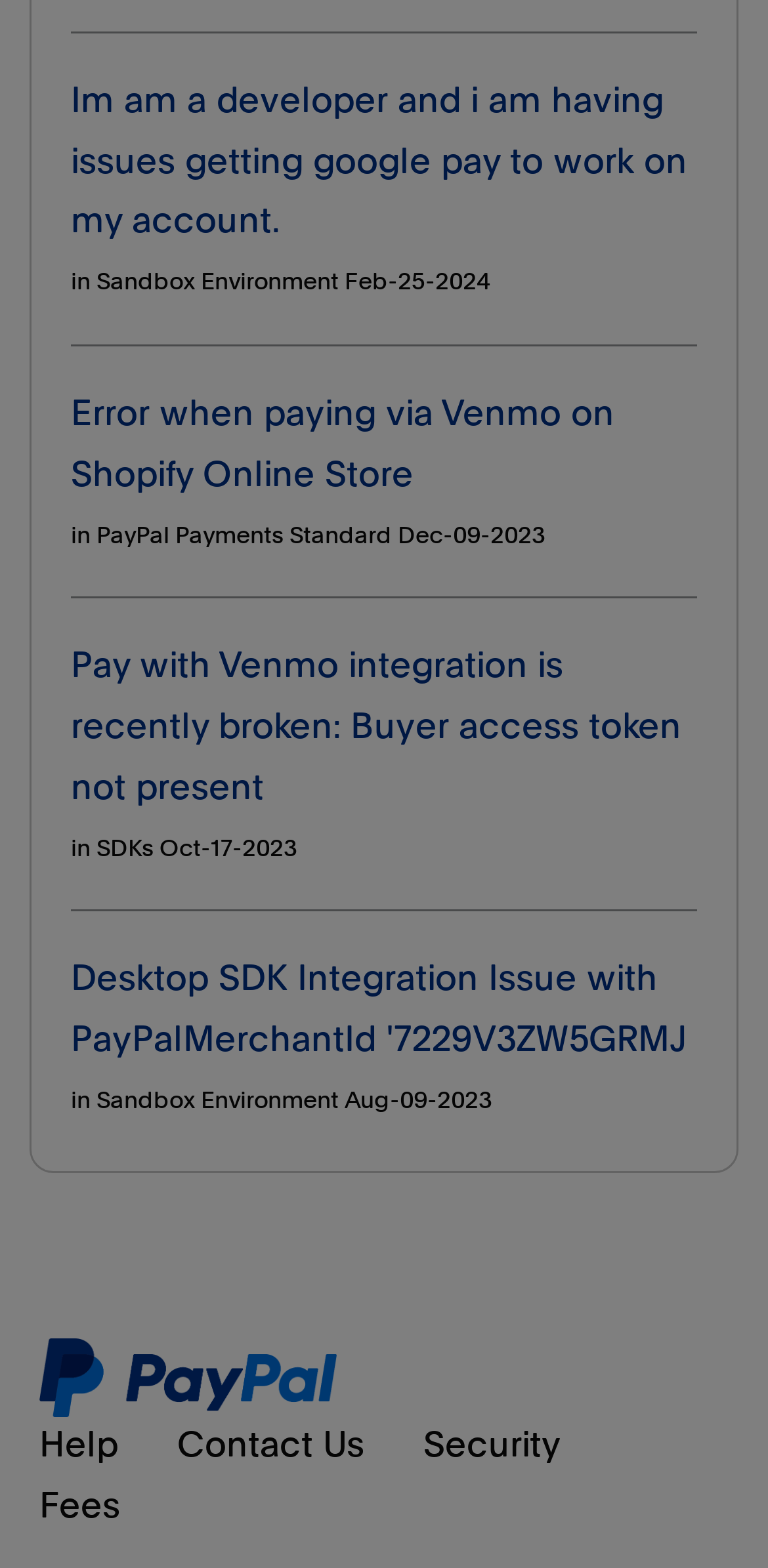Please answer the following query using a single word or phrase: 
What is the logo displayed on the webpage?

Paypal Logo